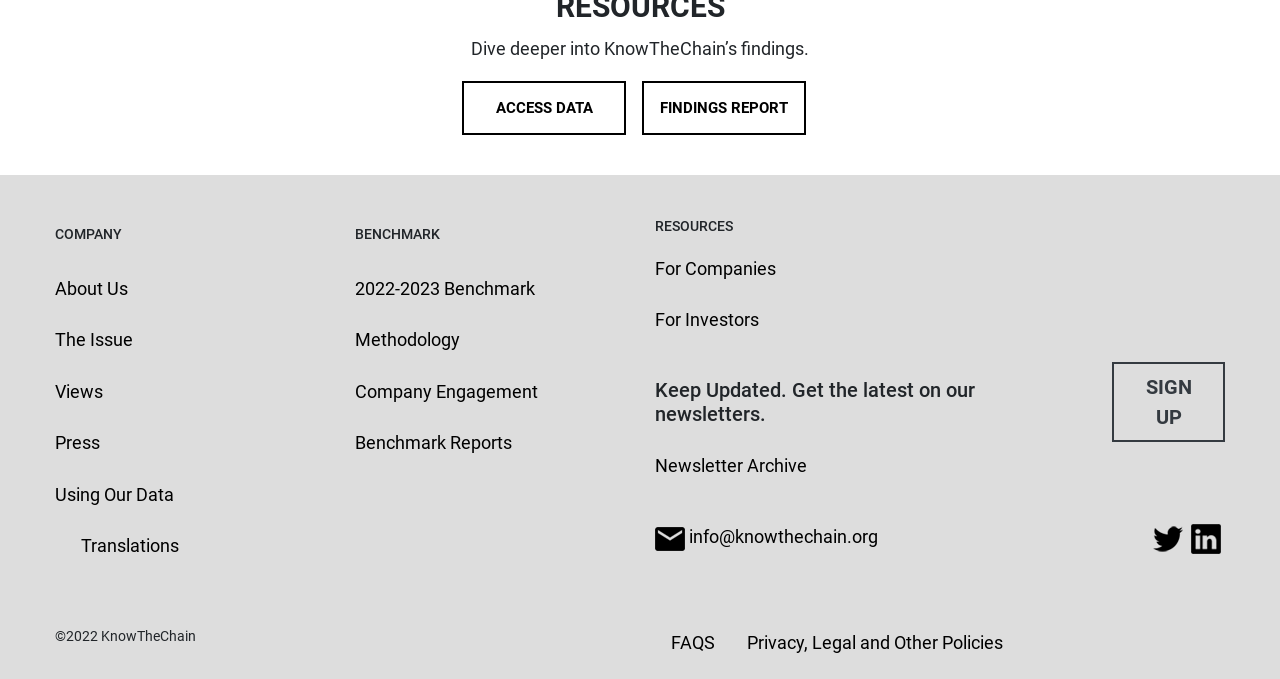What social media platforms does KnowTheChain have a presence on?
Answer with a single word or short phrase according to what you see in the image.

Twitter and Instagram